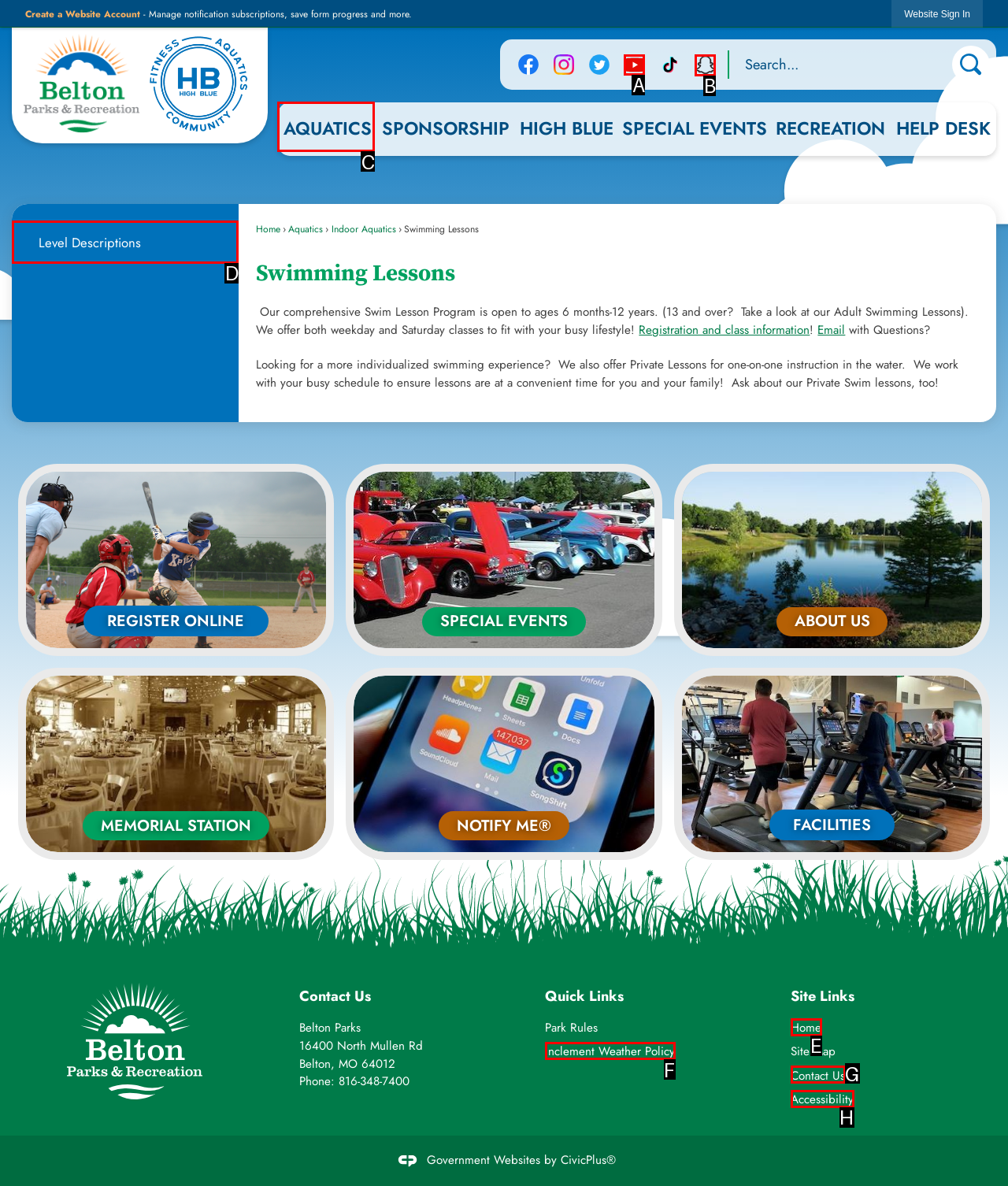Which lettered UI element aligns with this description: Inclement Weather Policy
Provide your answer using the letter from the available choices.

F